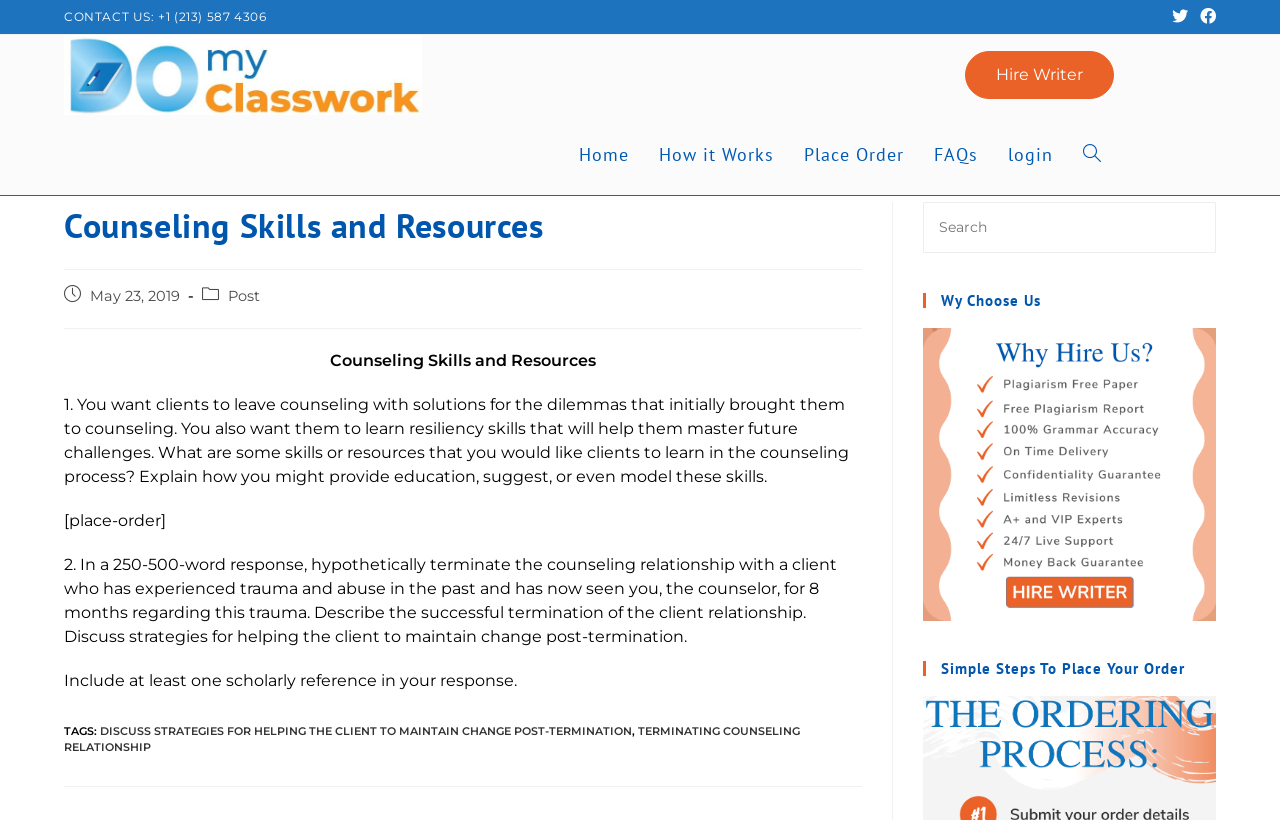Find the bounding box coordinates for the element described here: "alt="DoMyClasswork"".

[0.05, 0.078, 0.329, 0.101]